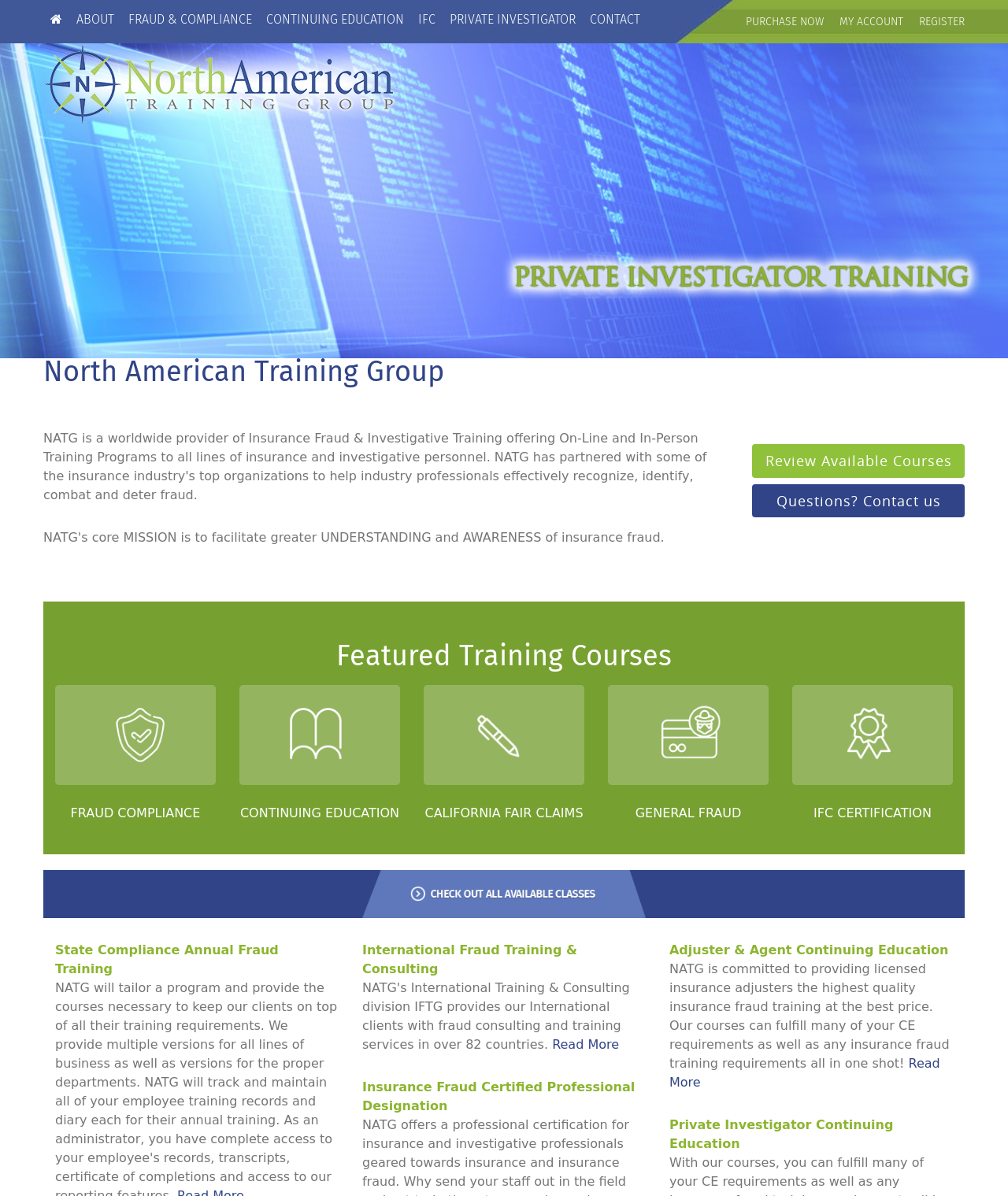Please locate the bounding box coordinates of the element that should be clicked to complete the given instruction: "View the 'Top Cleaning Tips' blog post".

None